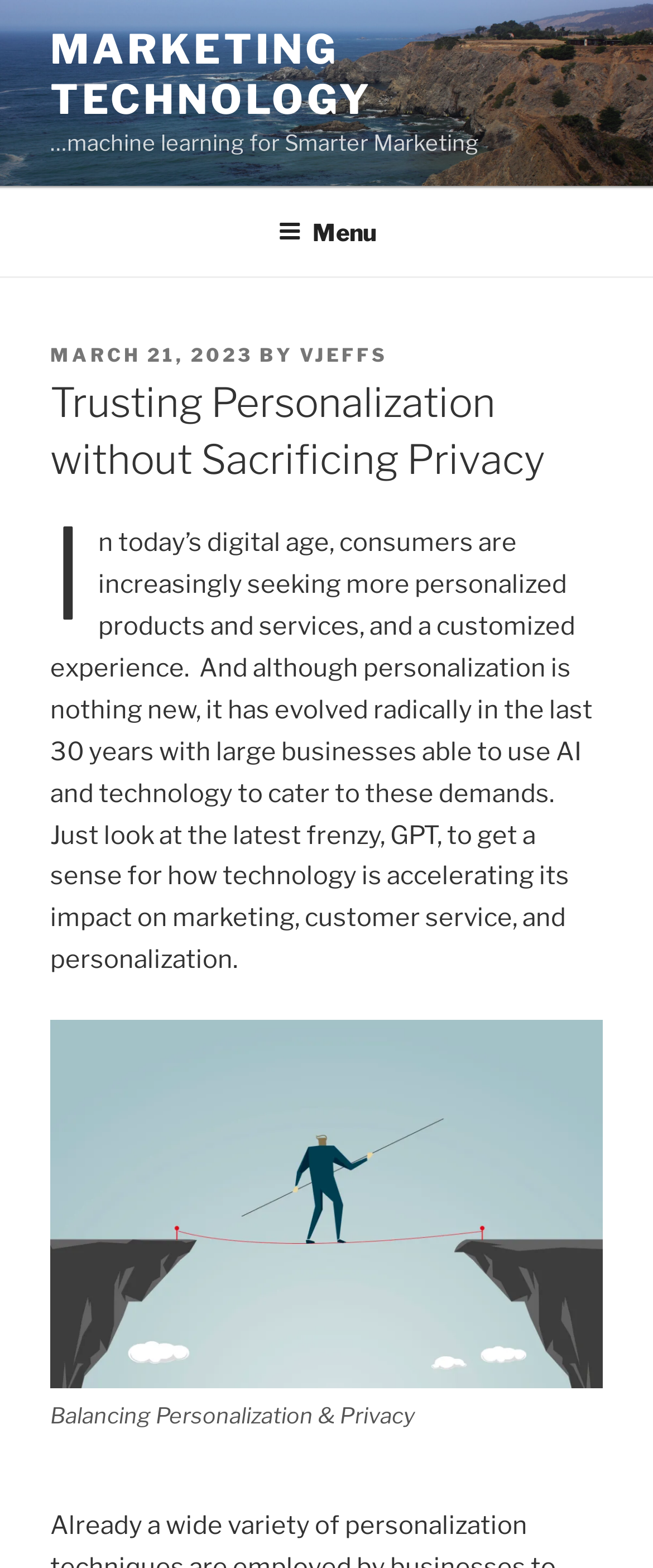Please find the bounding box for the UI component described as follows: "Religion of Light".

None